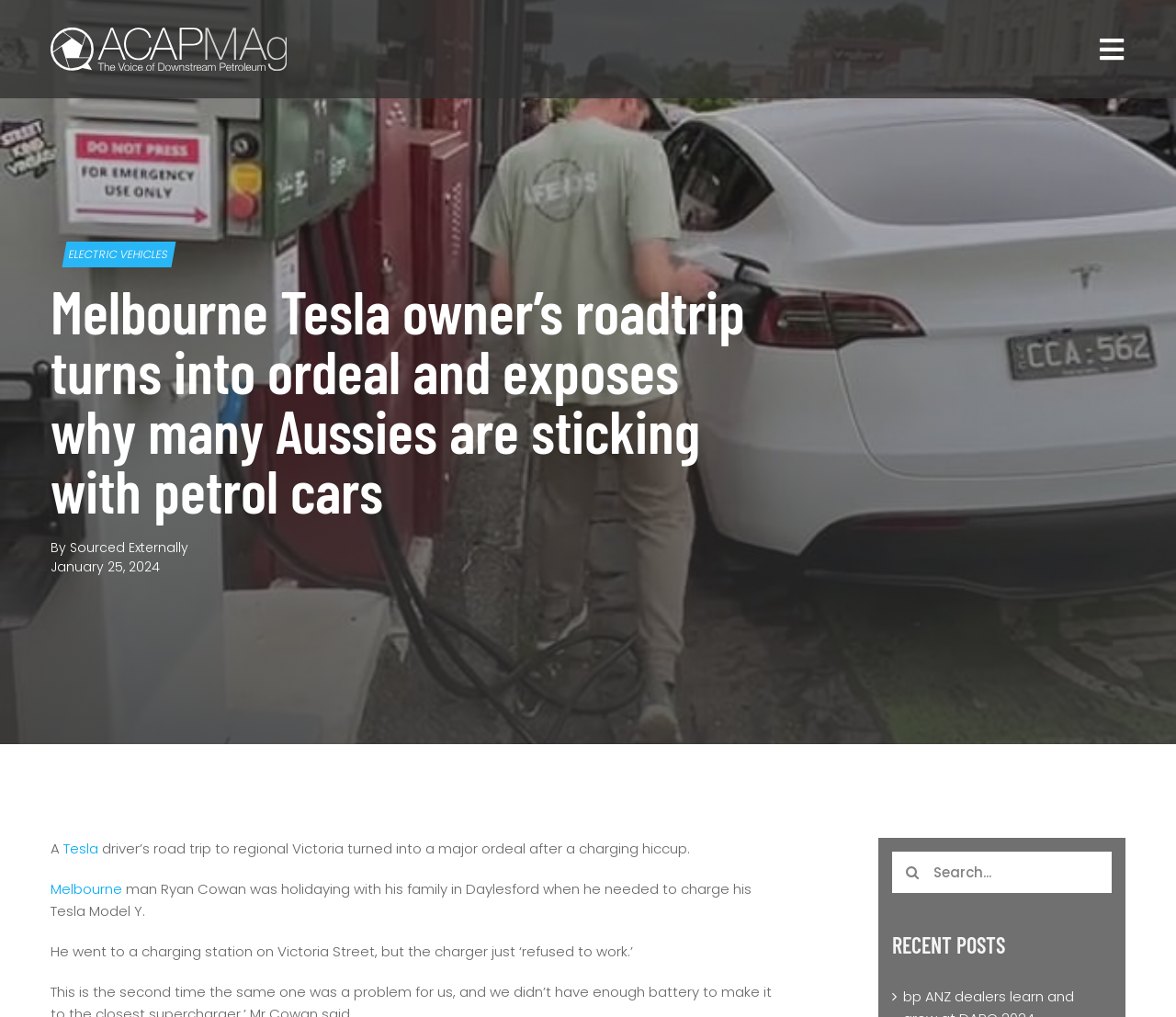Provide the bounding box coordinates for the area that should be clicked to complete the instruction: "Read about electric vehicles".

[0.053, 0.238, 0.149, 0.263]